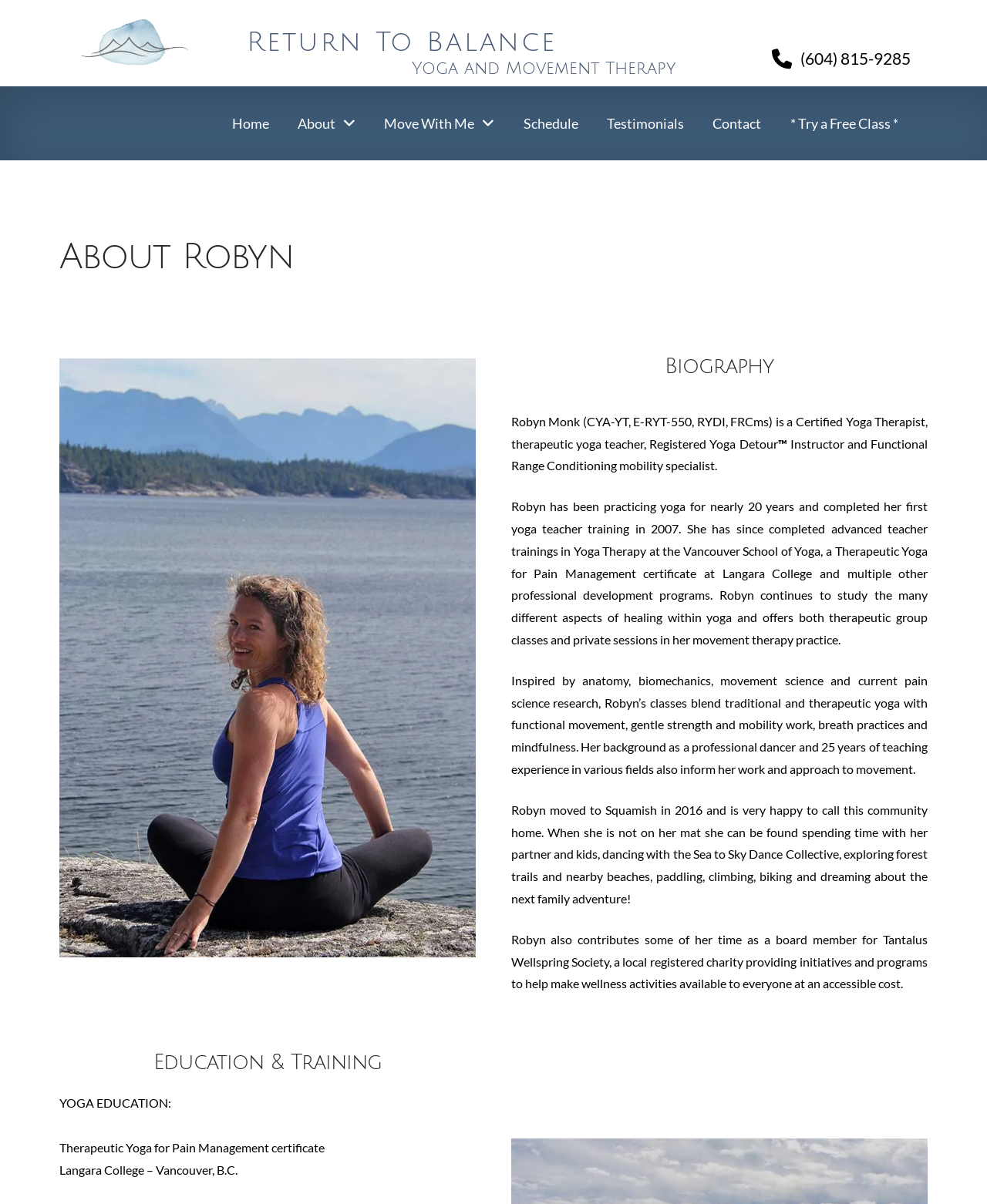What is the name of the charity Robyn contributes to?
From the details in the image, answer the question comprehensively.

In the biography section, it is mentioned that Robyn contributes some of her time as a board member for Tantalus Wellspring Society, a local registered charity providing initiatives and programs to help make wellness activities available to everyone at an accessible cost.